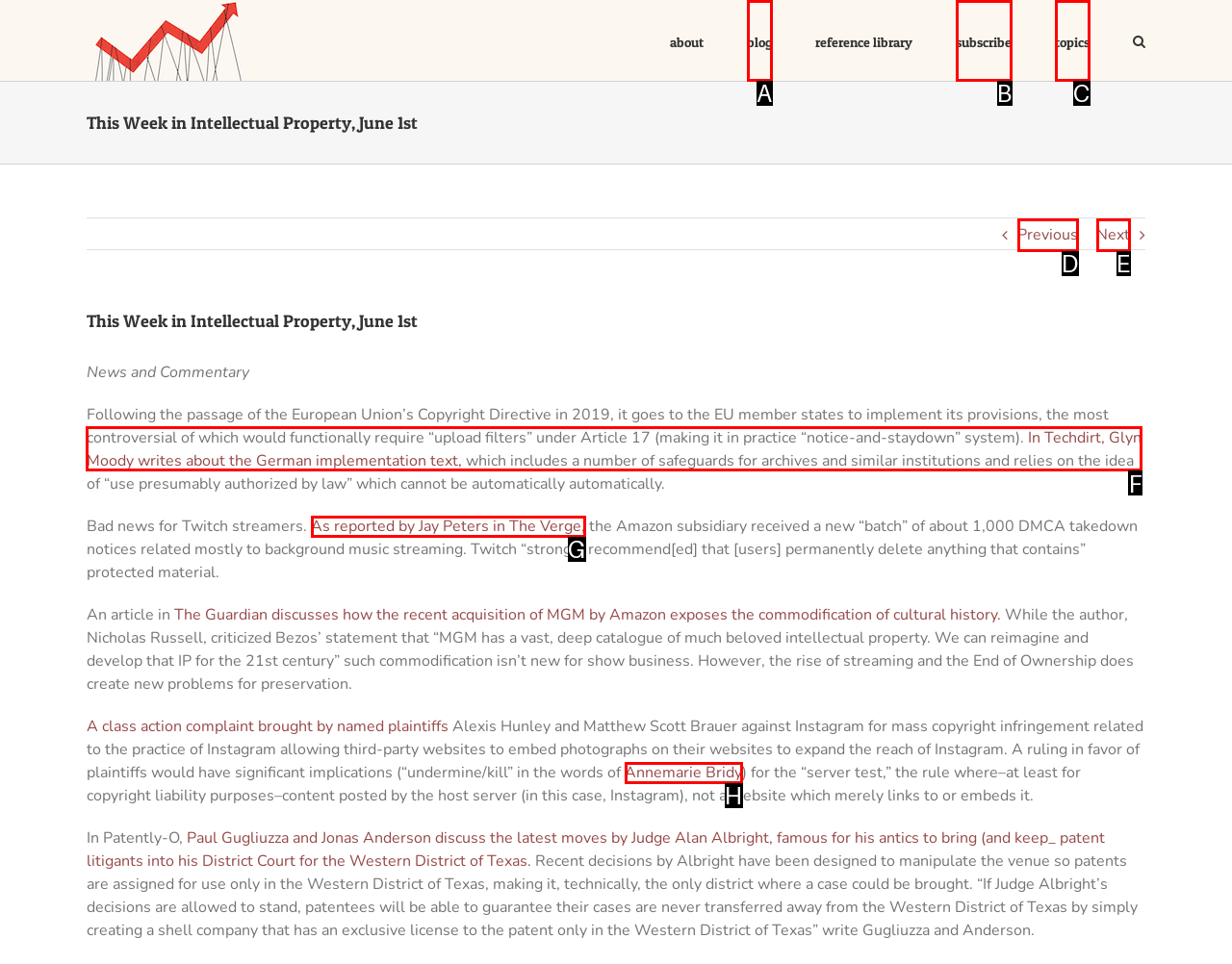Identify the letter of the UI element you should interact with to perform the task: Click on the 'Technology' link
Reply with the appropriate letter of the option.

None